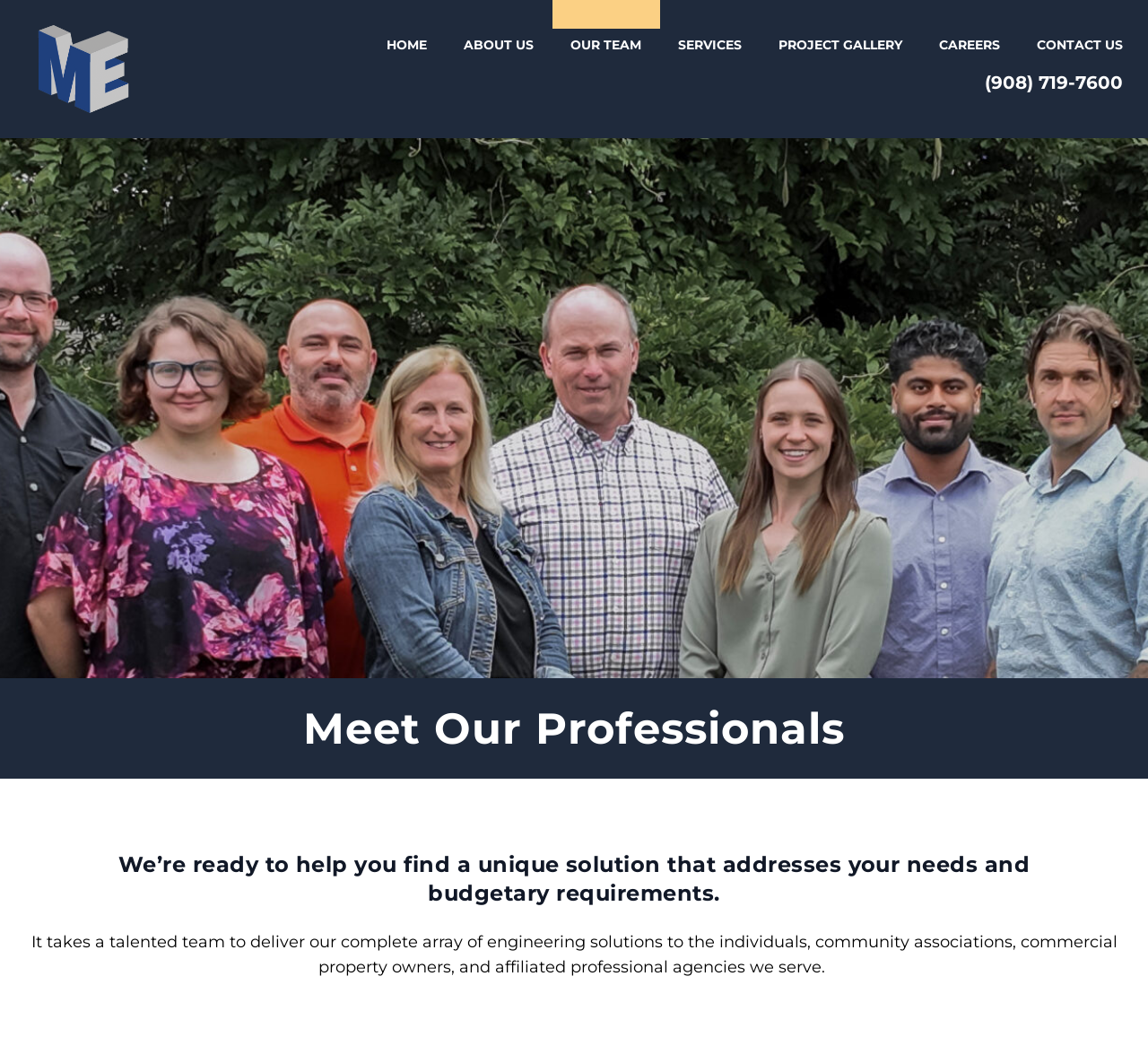Can you provide the bounding box coordinates for the element that should be clicked to implement the instruction: "call the office"?

[0.848, 0.067, 0.994, 0.091]